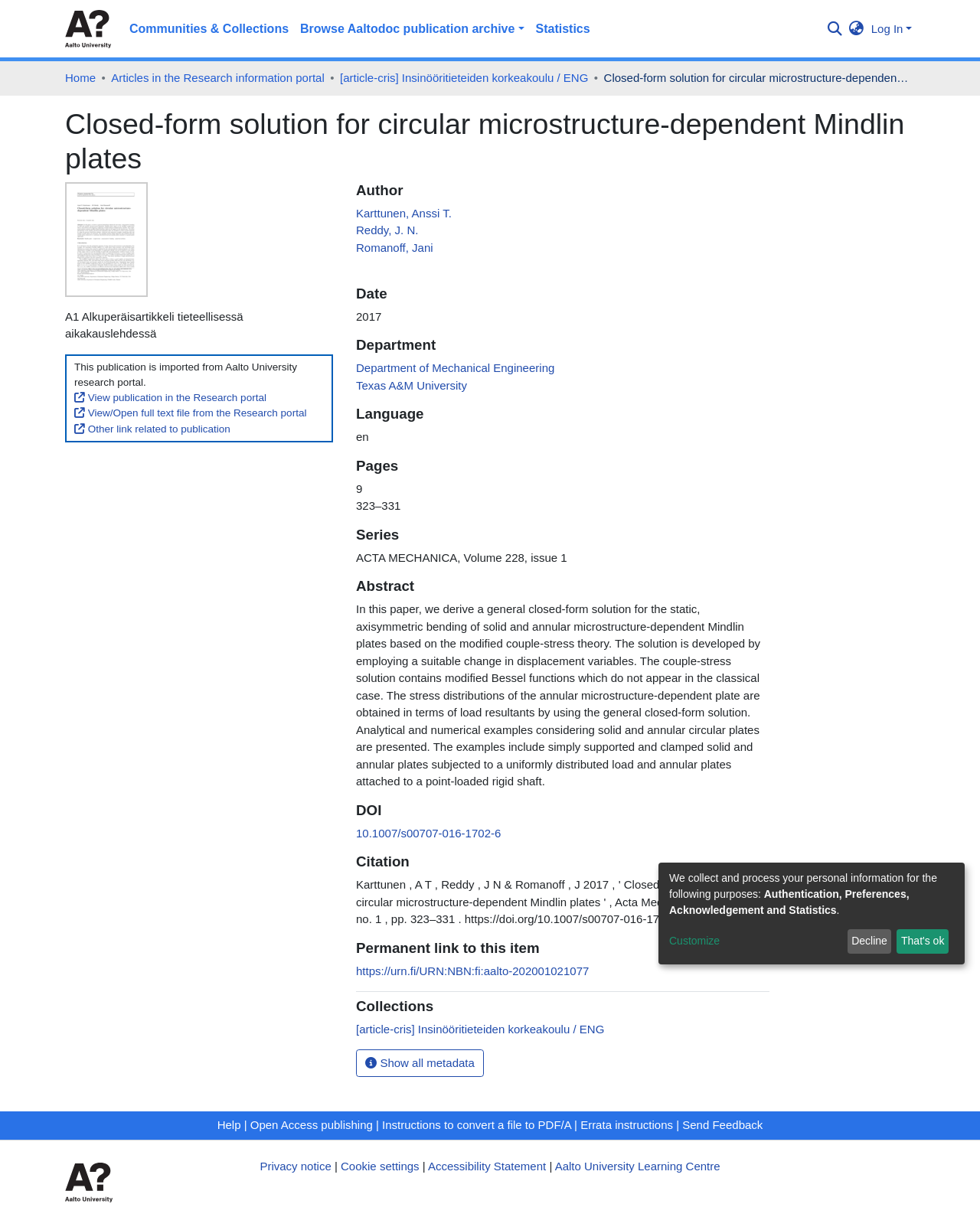Please identify the primary heading on the webpage and return its text.

Closed-form solution for circular microstructure-dependent Mindlin plates